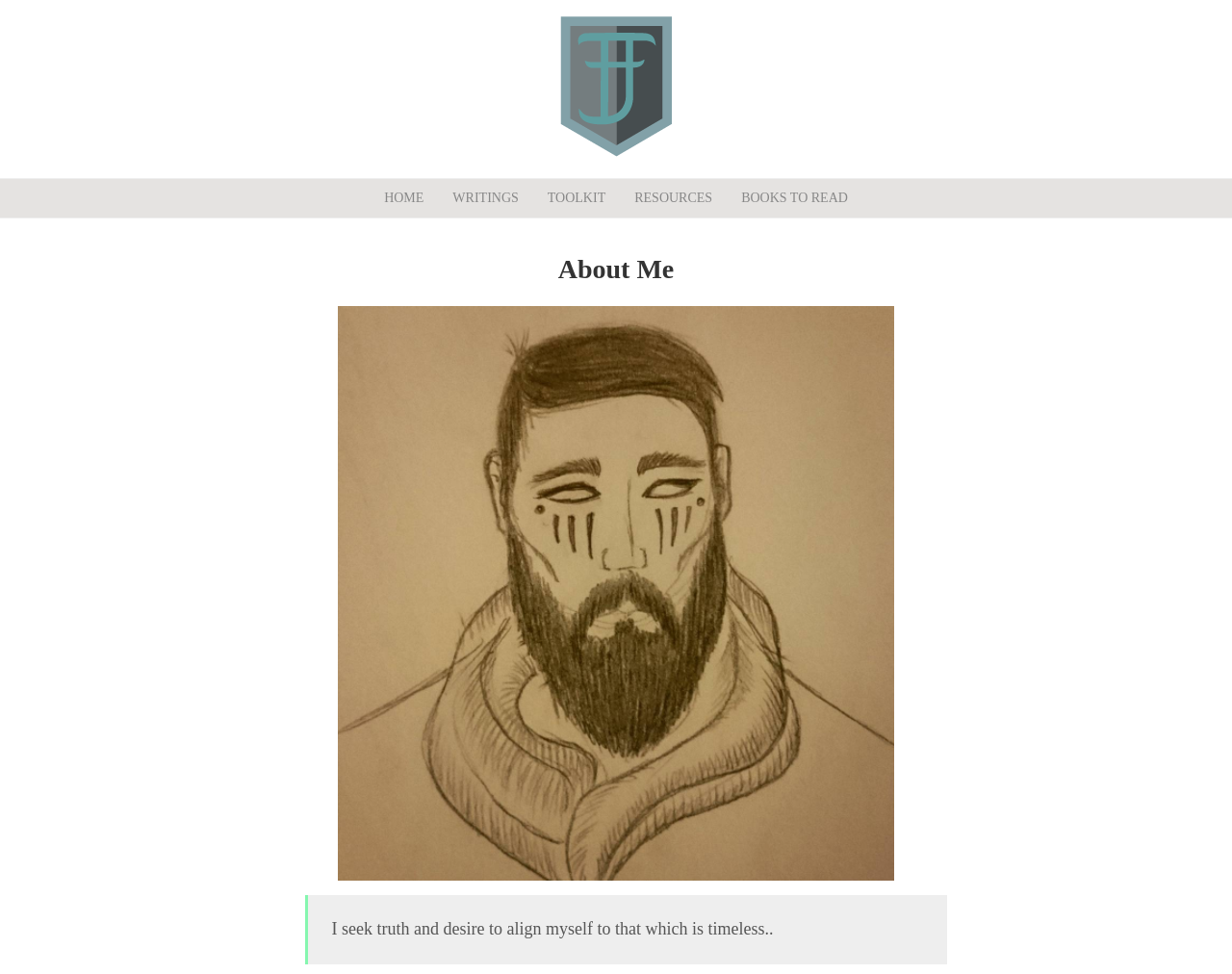Identify the bounding box coordinates for the UI element described as follows: alt="Faraz Jafari". Use the format (top-left x, top-left y, bottom-right x, bottom-right y) and ensure all values are floating point numbers between 0 and 1.

[0.0, 0.0, 1.0, 0.173]